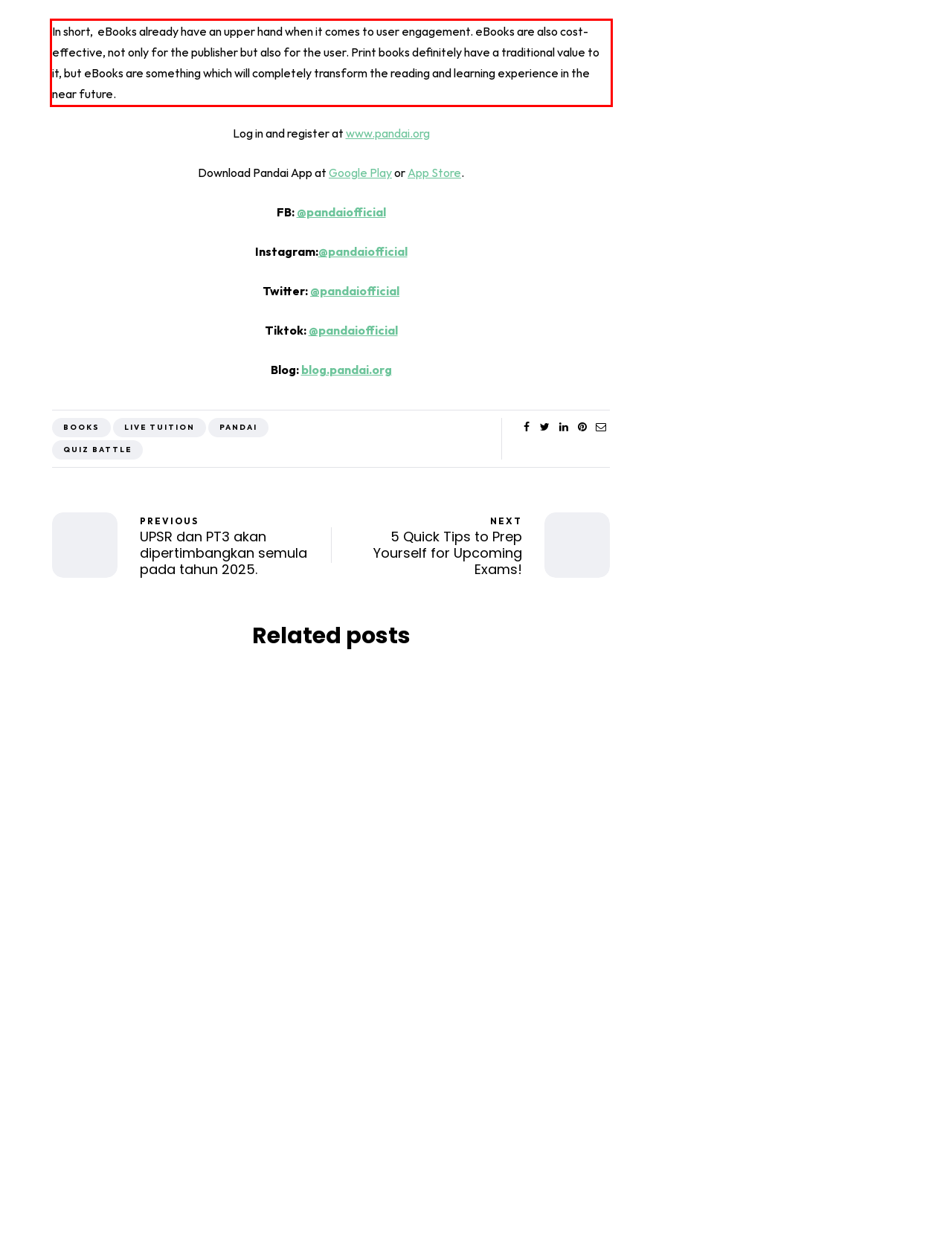Please identify and extract the text from the UI element that is surrounded by a red bounding box in the provided webpage screenshot.

In short, eBooks already have an upper hand when it comes to user engagement. eBooks are also cost-effective, not only for the publisher but also for the user. Print books definitely have a traditional value to it, but eBooks are something which will completely transform the reading and learning experience in the near future.